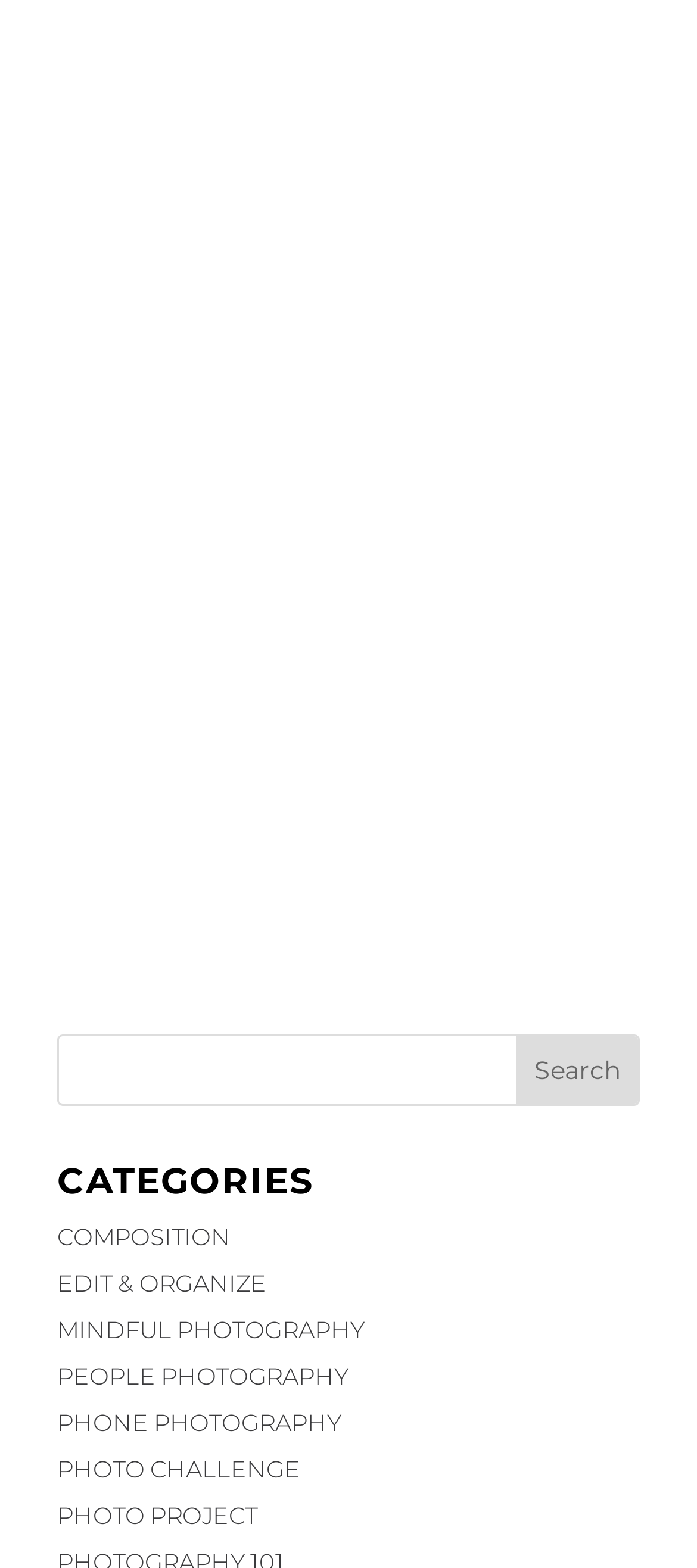Who is the author of the second article?
Use the image to give a comprehensive and detailed response to the question.

The author of the second article can be found by looking at the link element with the text 'Photowhoa' which is located below the heading element with the text 'Creative Props and Accessories for Indoor Portrait Photography'.